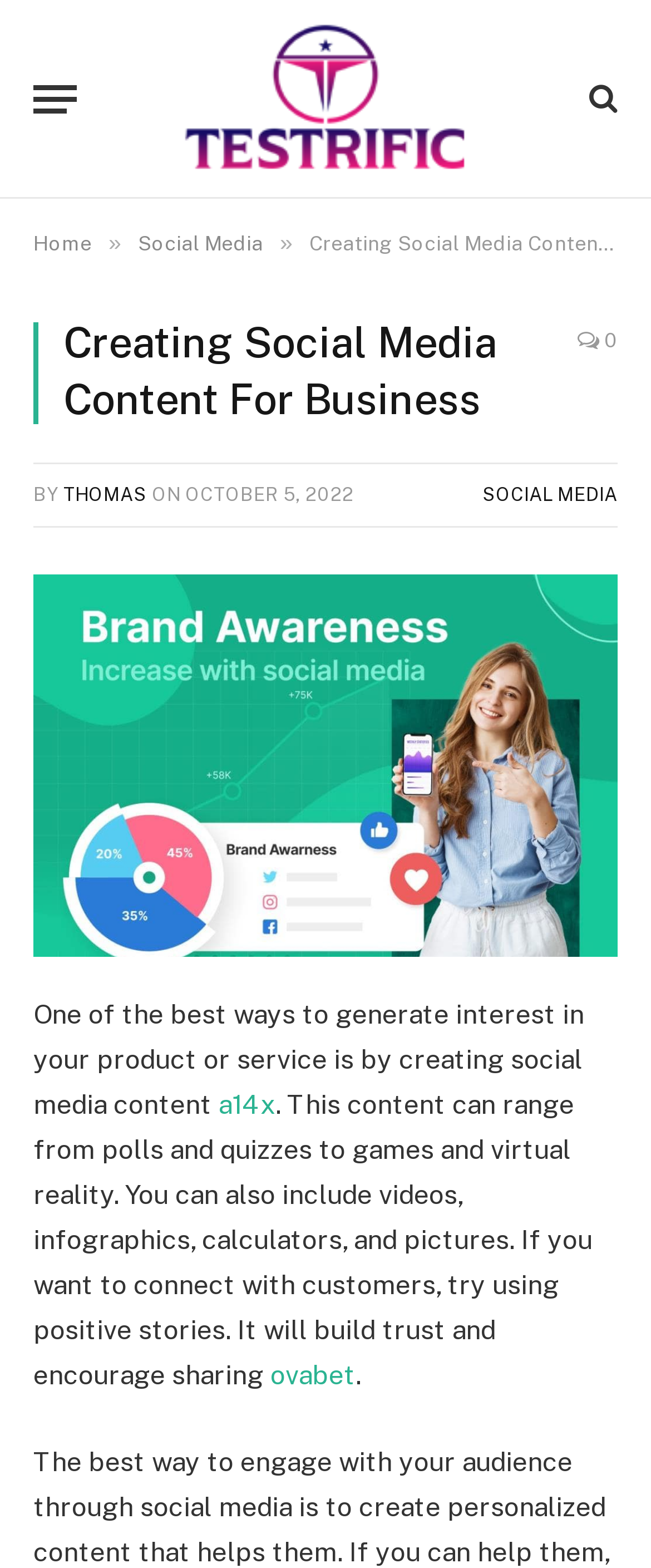Can you locate the main headline on this webpage and provide its text content?

Creating Social Media Content For Business